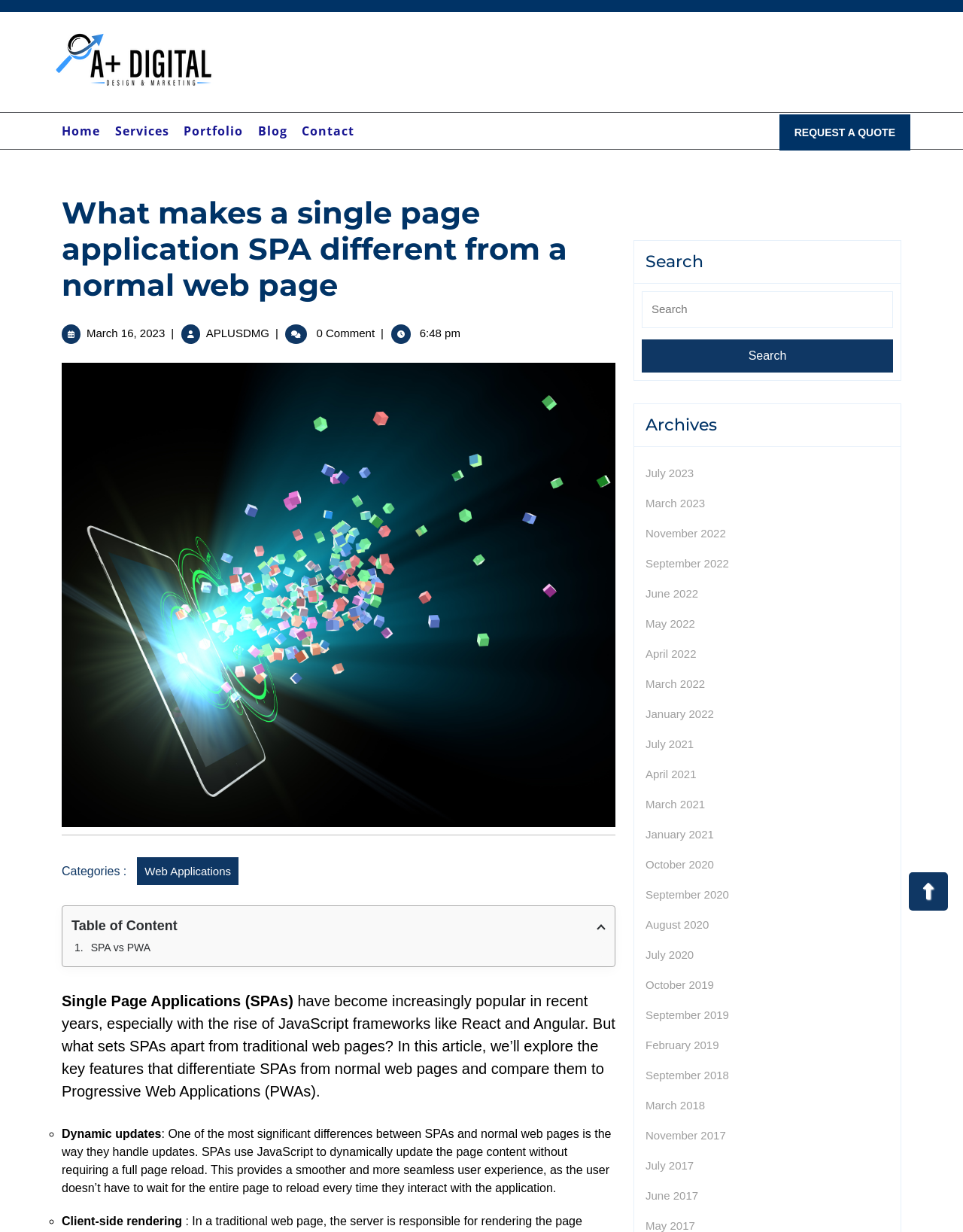Can you identify the bounding box coordinates of the clickable region needed to carry out this instruction: 'Search for something'? The coordinates should be four float numbers within the range of 0 to 1, stated as [left, top, right, bottom].

[0.666, 0.237, 0.927, 0.266]